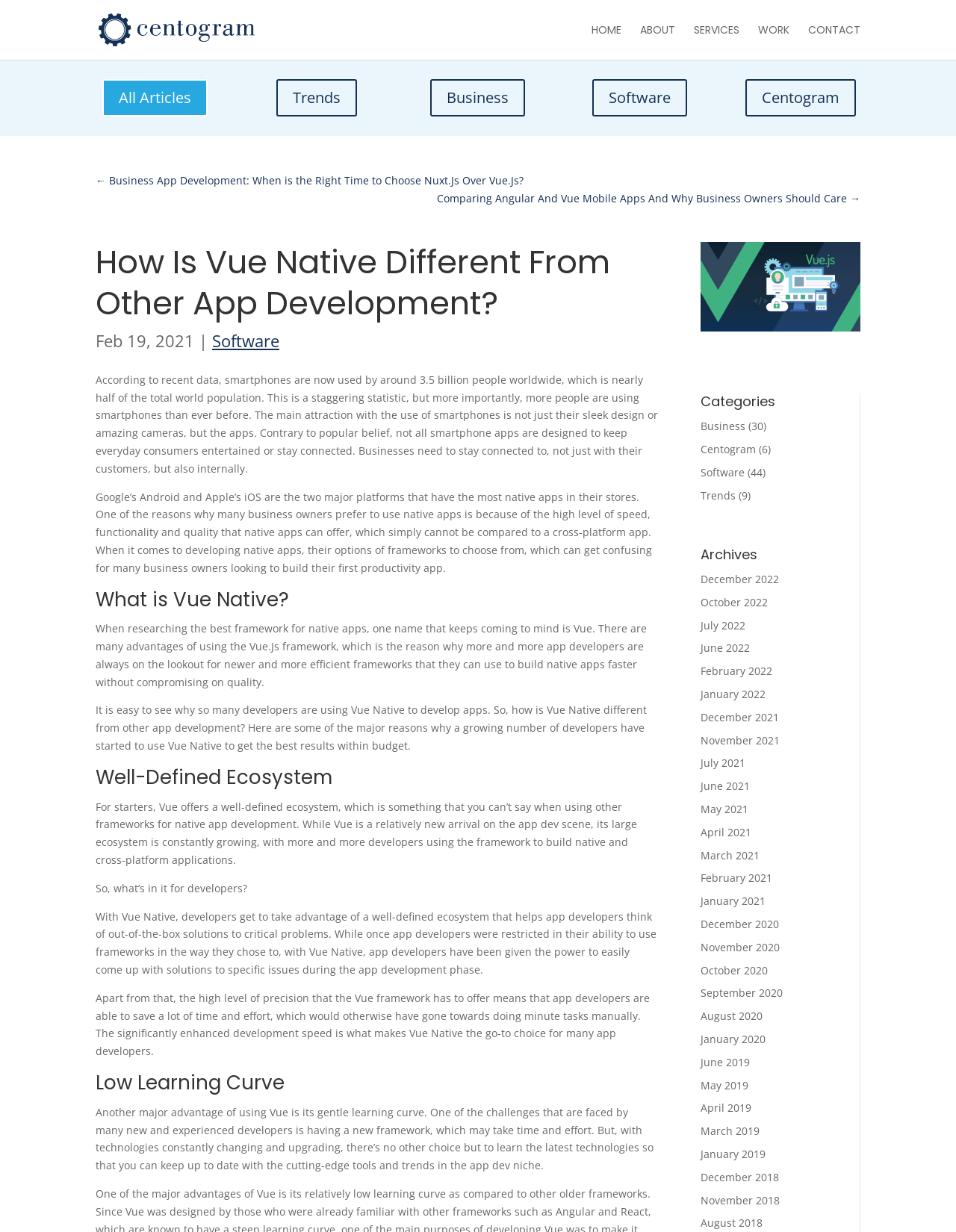Please analyze the image and give a detailed answer to the question:
What is the advantage of using Vue Native mentioned in the article?

The article states 'For starters, Vue offers a well-defined ecosystem, which is something that you can’t say when using other frameworks for native app development.' which highlights one of the advantages of using Vue Native.